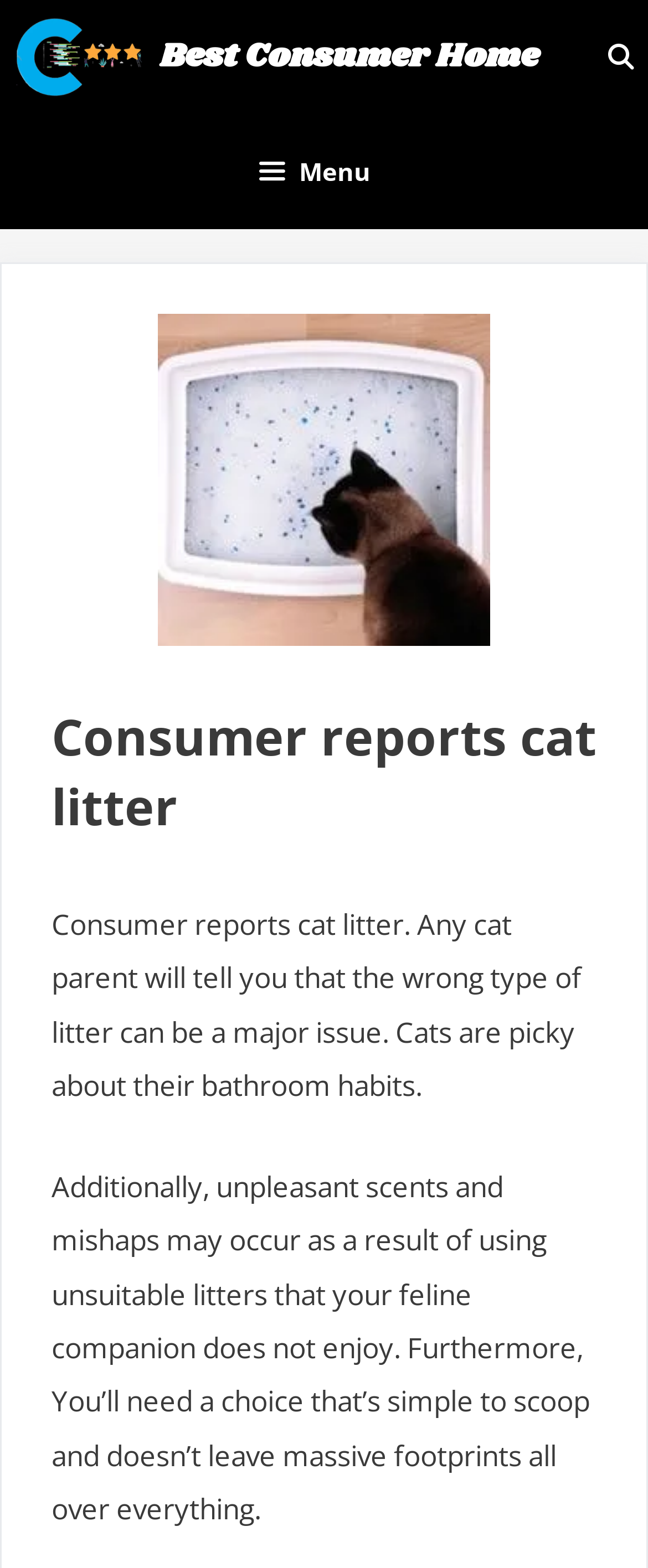Find the bounding box of the web element that fits this description: "title="Best Consumer Home"".

[0.026, 0.0, 0.247, 0.073]